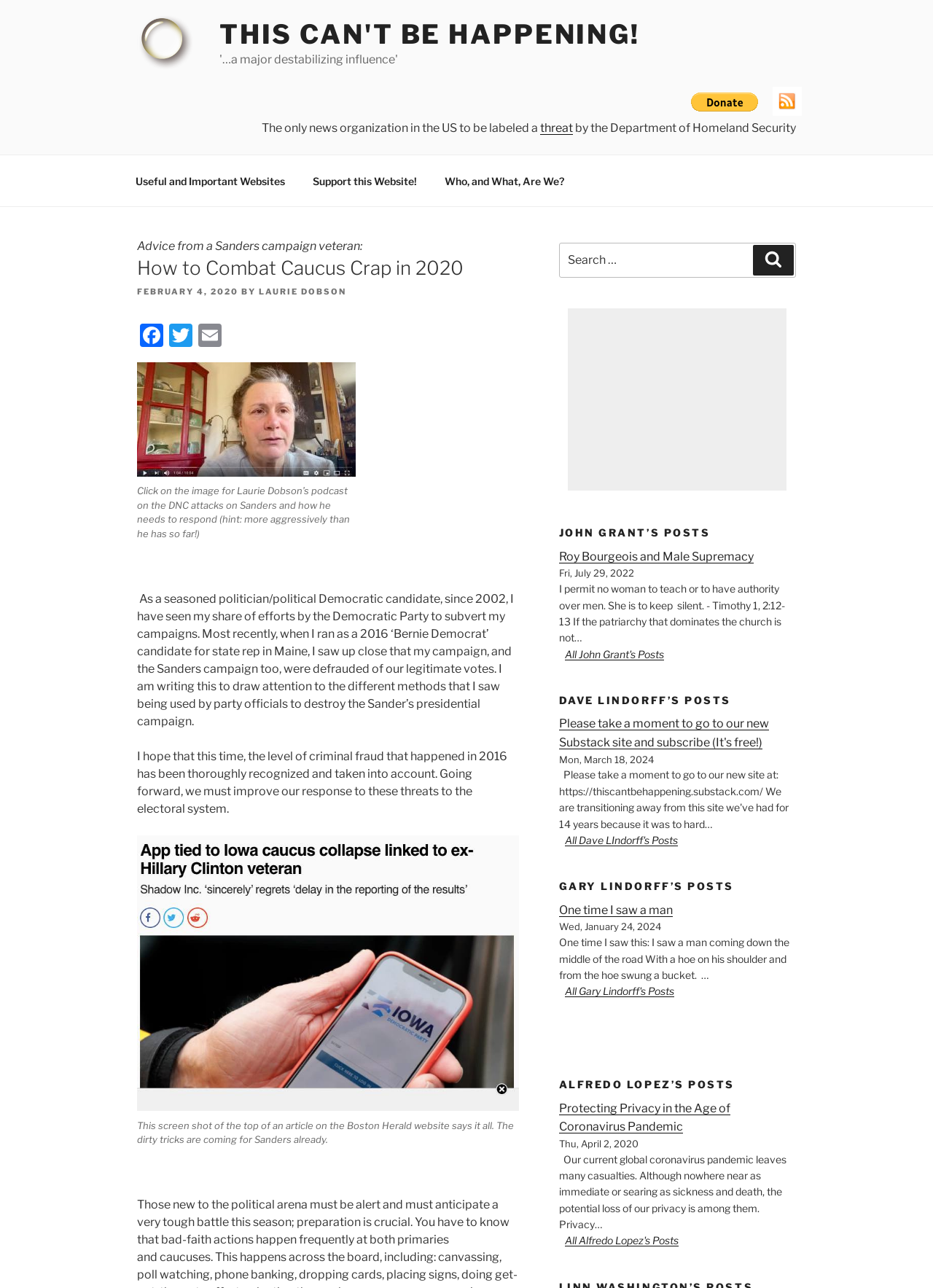What is the topic of Laurie Dobson's podcast?
Based on the image, give a one-word or short phrase answer.

DNC attacks on Sanders